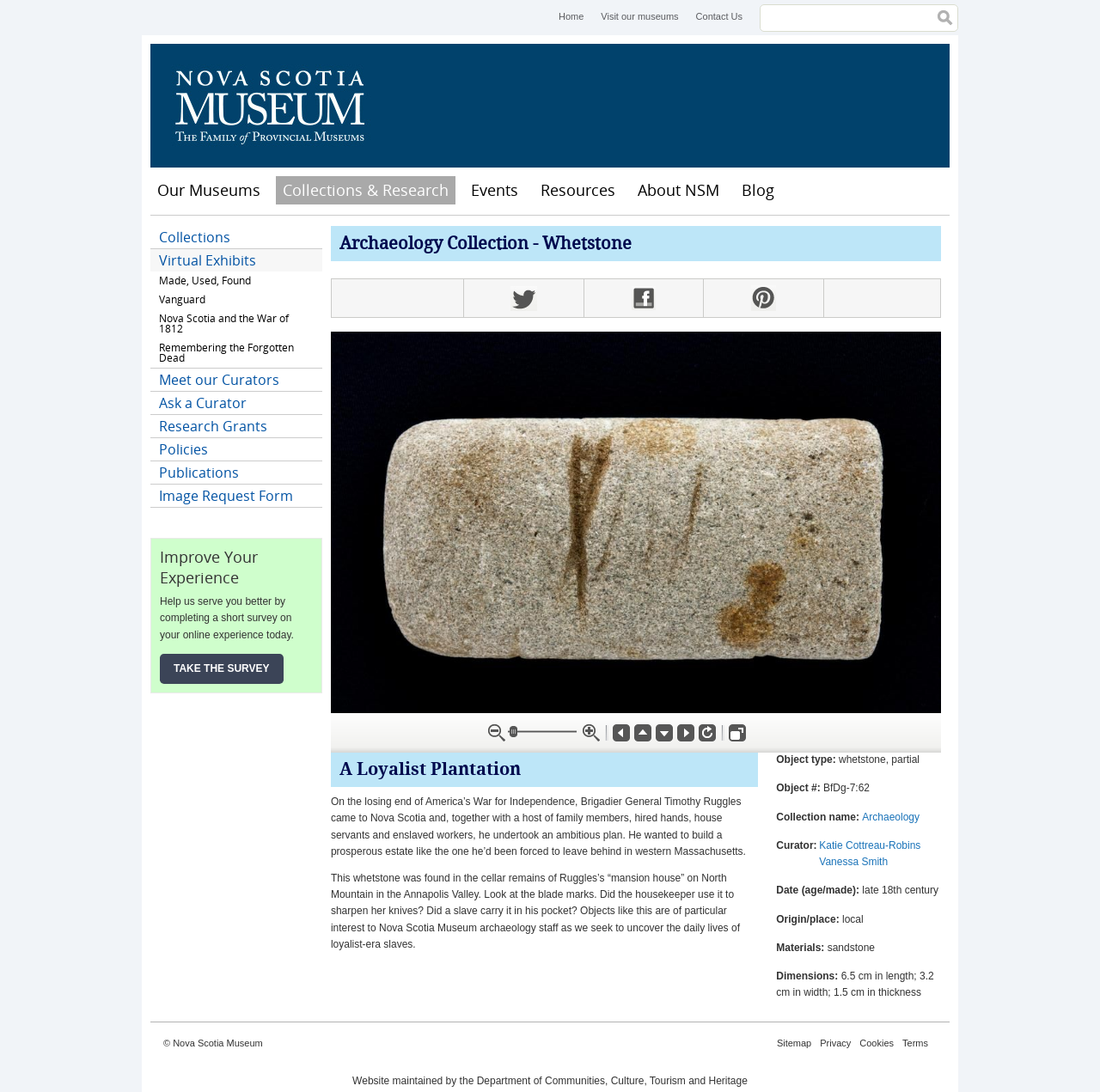Based on the image, please respond to the question with as much detail as possible:
What is the object type of the artifact?

I found the answer by looking at the section that describes the artifact, where it says 'Object type: whetstone, partial'. This indicates that the object is a partial whetstone.